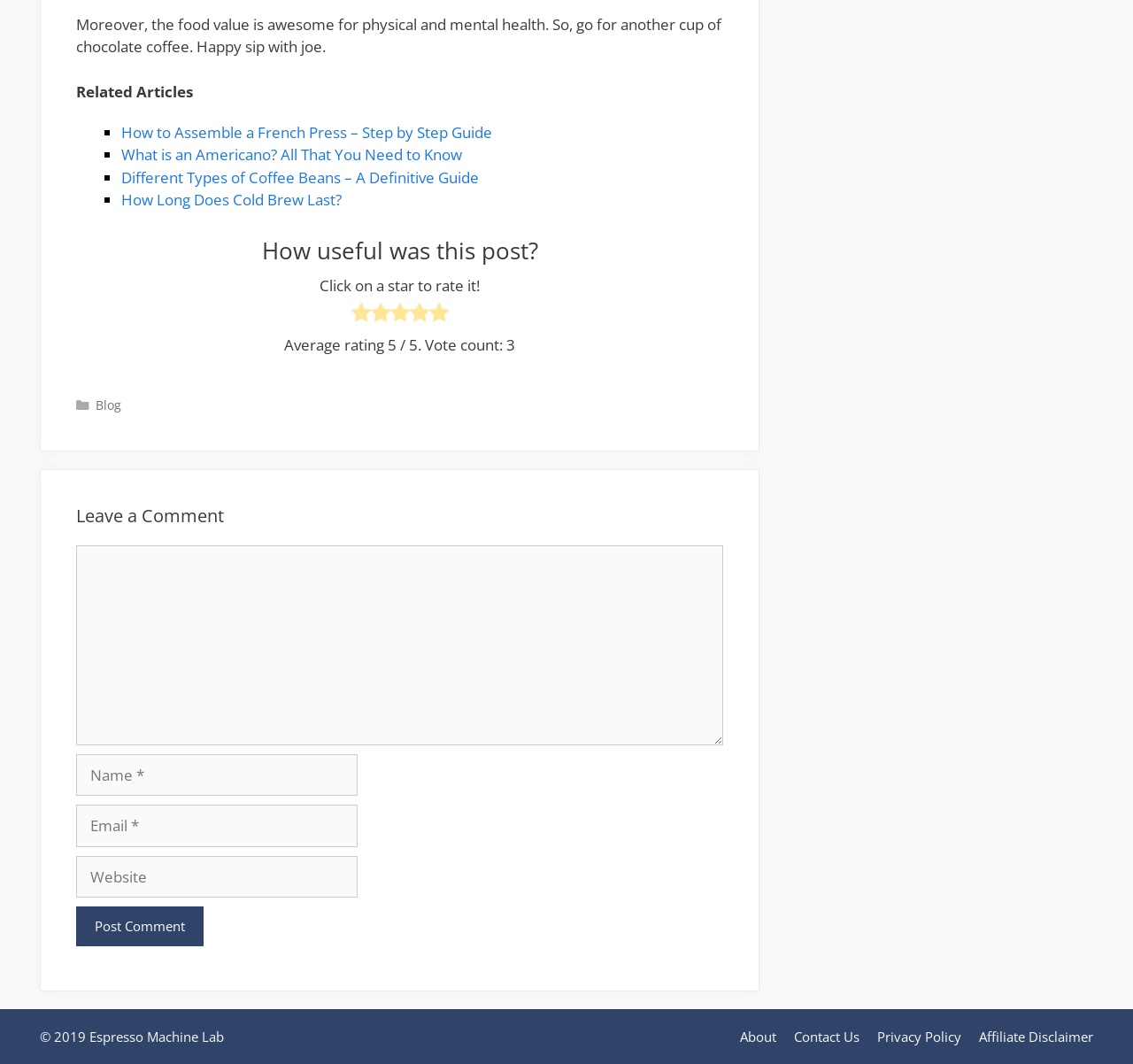Please determine the bounding box coordinates of the element to click on in order to accomplish the following task: "Click on the 'Post Comment' button". Ensure the coordinates are four float numbers ranging from 0 to 1, i.e., [left, top, right, bottom].

[0.067, 0.852, 0.18, 0.889]